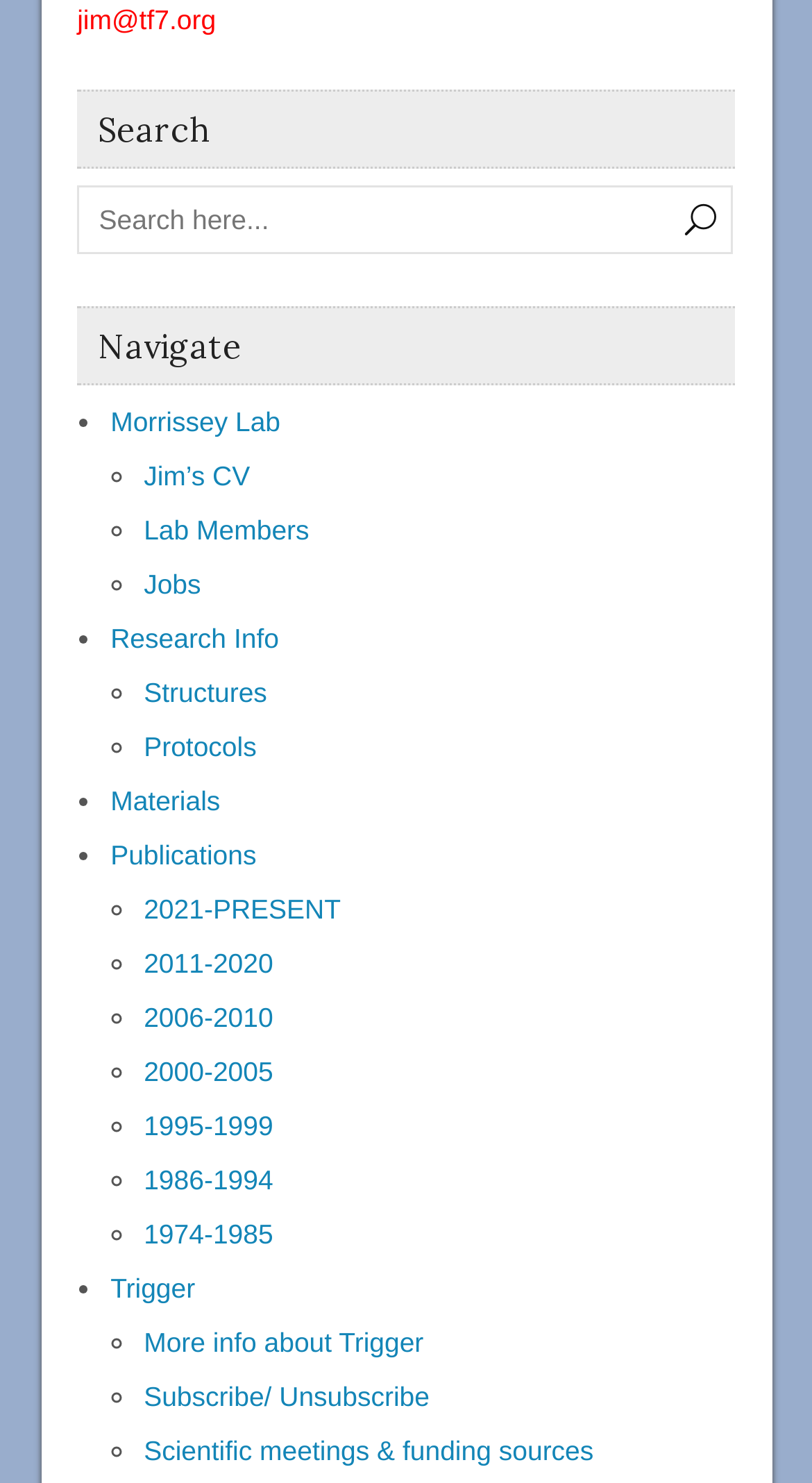How many links are there under the 'Navigate' section?
Use the information from the image to give a detailed answer to the question.

Under the 'Navigate' section, there are 14 links, including 'Morrissey Lab', 'Jim’s CV', 'Lab Members', 'Jobs', 'Research Info', 'Structures', 'Protocols', 'Materials', 'Publications', '2021-PRESENT', '2011-2020', '2006-2010', '2000-2005', '1995-1999', '1986-1994', and '1974-1985'.